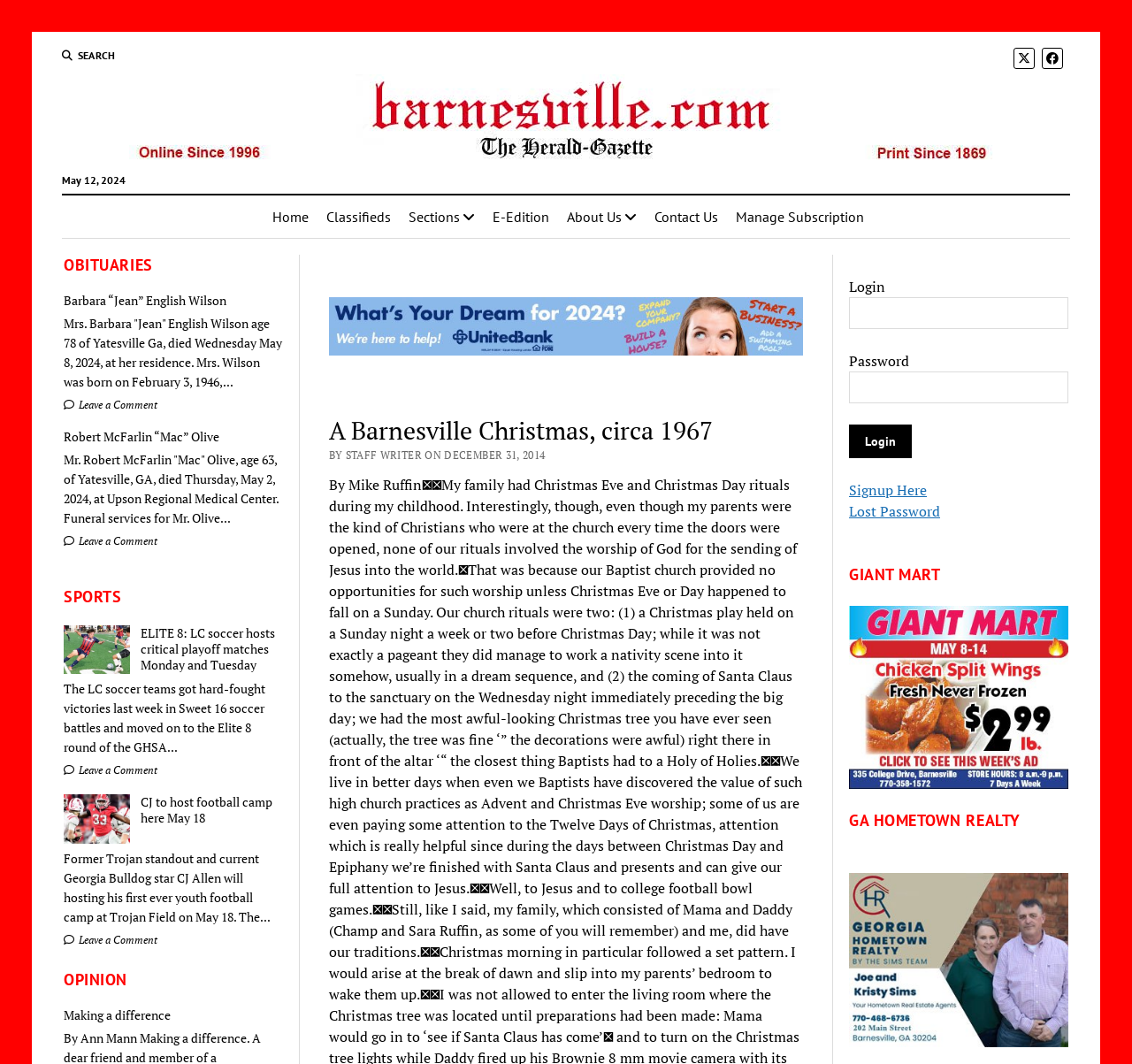Please specify the bounding box coordinates of the region to click in order to perform the following instruction: "Search on the website".

[0.054, 0.045, 0.102, 0.06]